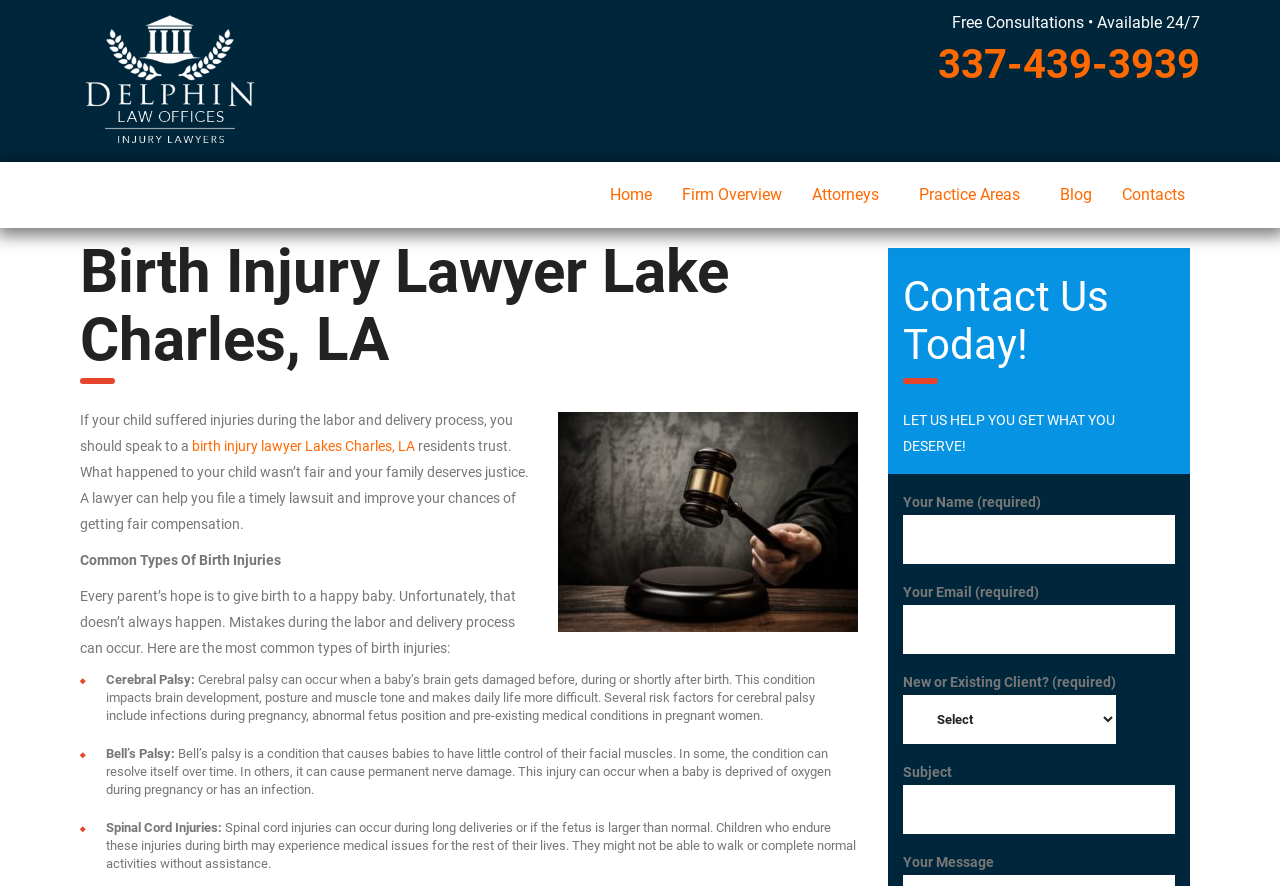What is required to fill out the contact form?
Identify the answer in the screenshot and reply with a single word or phrase.

Name, Email, New or Existing Client?